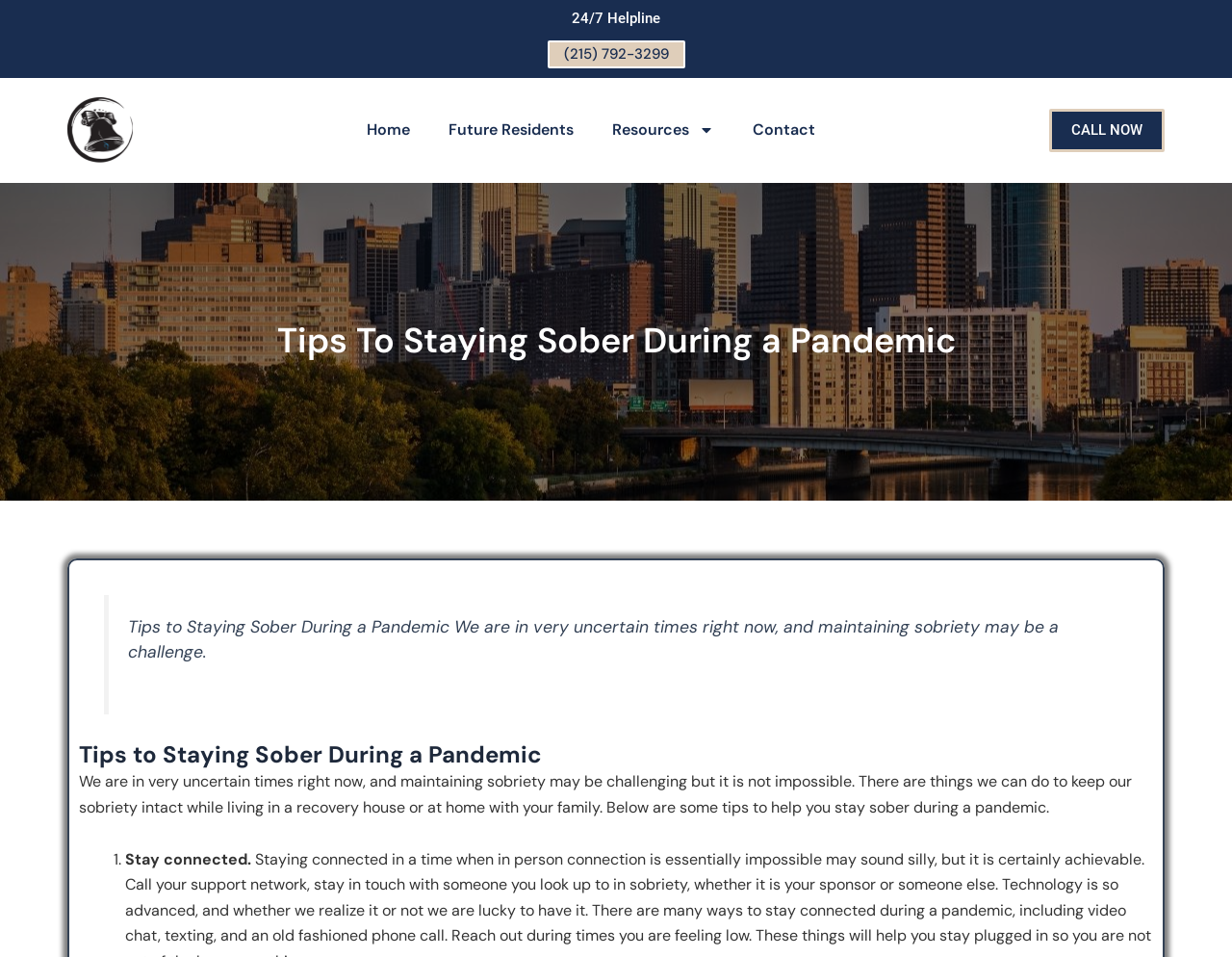Generate a thorough explanation of the webpage's elements.

The webpage is about tips for staying sober during a pandemic. At the top, there is a 24/7 helpline section with a phone number "(215) 792-3299" and a link to an unknown page. Below this section, there is a navigation menu with links to "Home", "Future Residents", "Resources", and "Contact". The "Resources" link has a dropdown menu icon next to it.

The main content of the webpage is divided into sections. The first section has a heading "Tips To Staying Sober During a Pandemic" and a blockquote with a brief introduction to the topic. The introduction mentions that maintaining sobriety can be challenging during uncertain times, but it is not impossible.

Below the introduction, there is another heading "Tips to Staying Sober During a Pandemic" followed by a paragraph of text that provides more information on staying sober during a pandemic. The text suggests that there are things that can be done to keep sobriety intact while living in a recovery house or at home with family.

The webpage then lists some tips to help stay sober during a pandemic, with the first tip being "Stay connected." The list is likely to continue below this point. There are no images on the page except for a small icon next to the "Resources" link in the navigation menu.